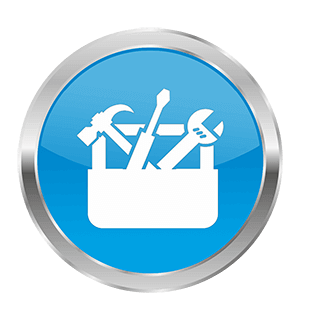Please give a succinct answer to the question in one word or phrase:
What is the purpose of having the right tools at hand?

Effective pest management and home upkeep